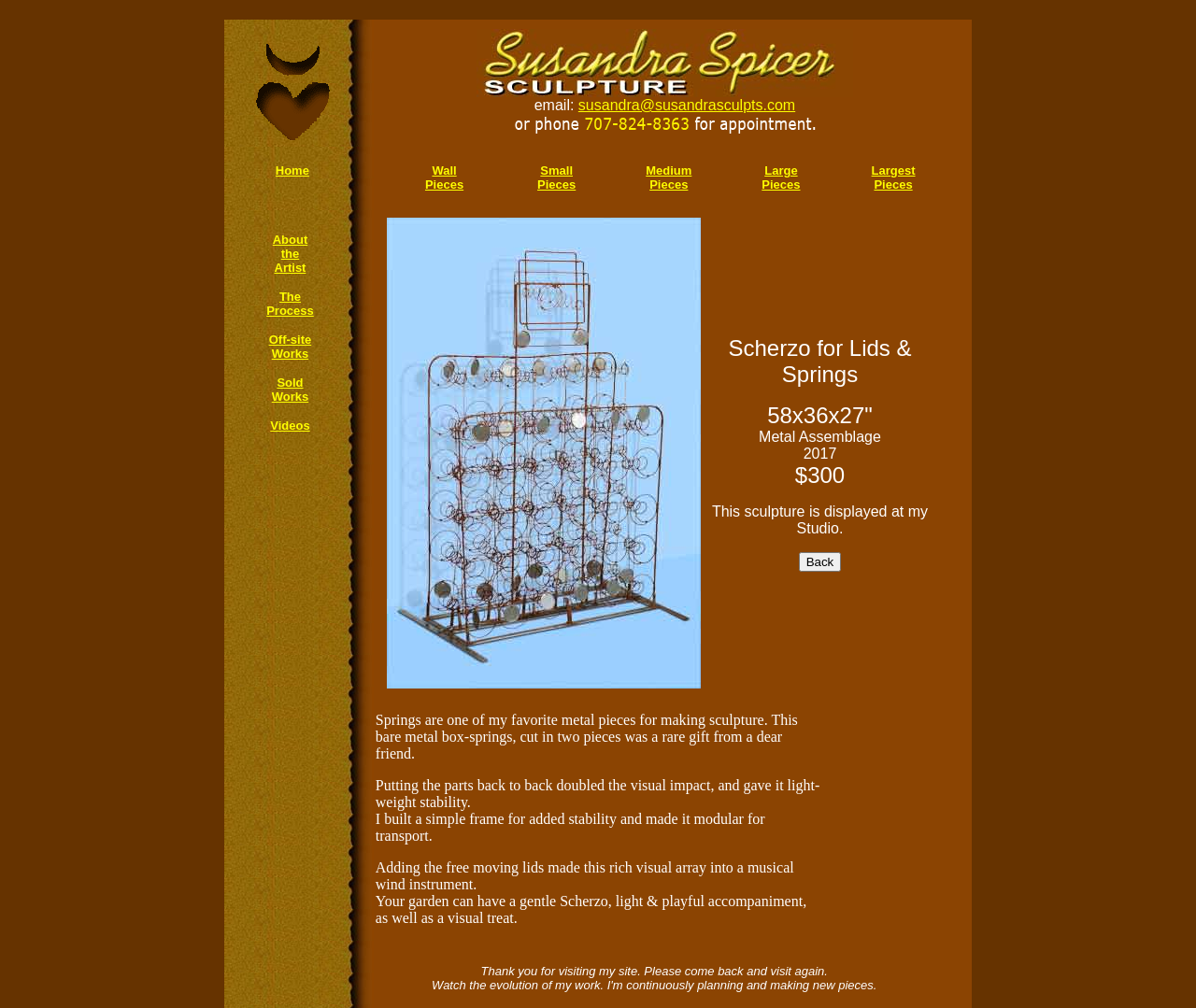Identify the bounding box coordinates necessary to click and complete the given instruction: "Contact the artist via email".

[0.483, 0.096, 0.665, 0.112]